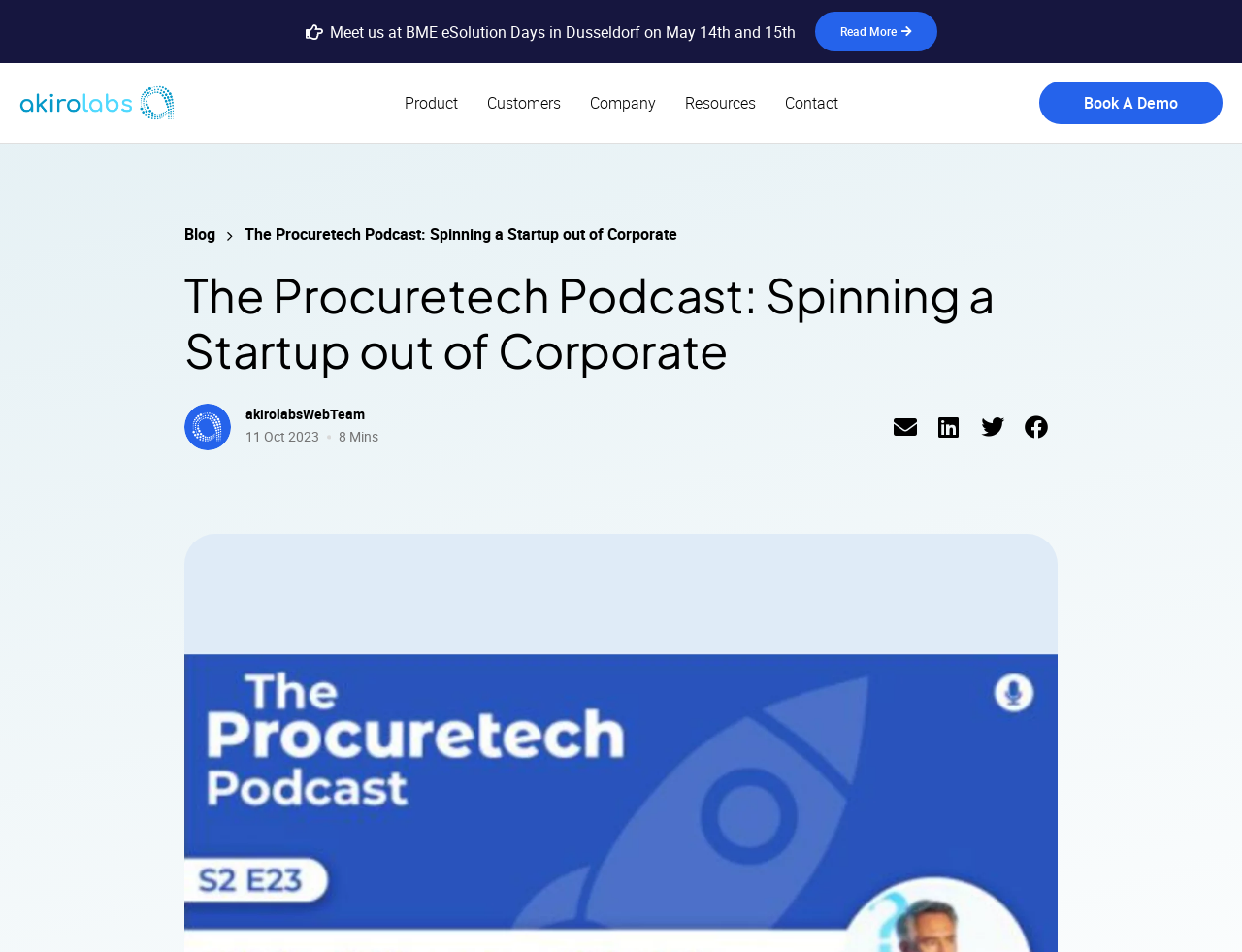Locate the bounding box coordinates of the element that needs to be clicked to carry out the instruction: "Explore the product". The coordinates should be given as four float numbers ranging from 0 to 1, i.e., [left, top, right, bottom].

[0.325, 0.084, 0.368, 0.131]